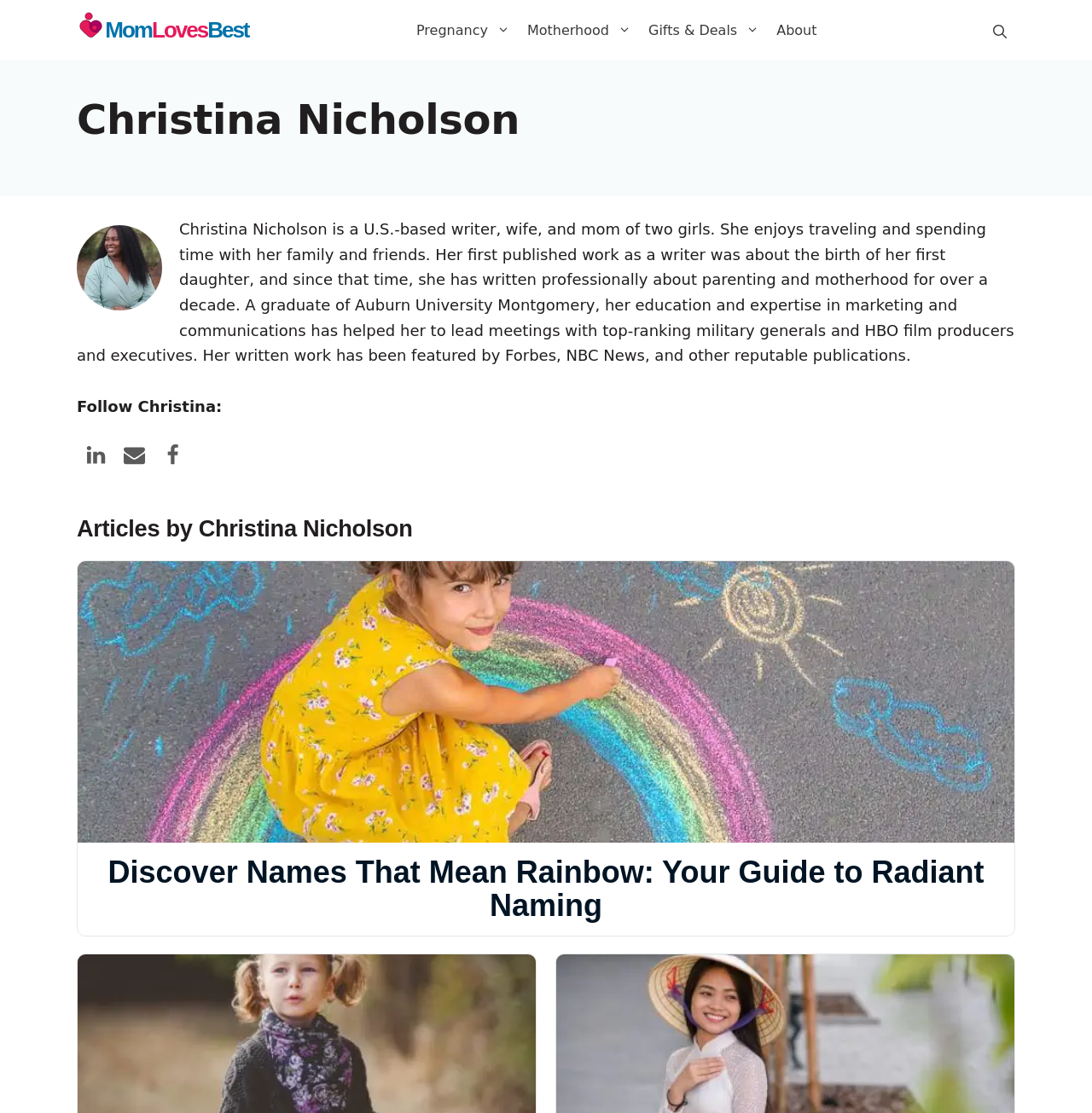What is the theme of the image below the heading 'Articles by Christina Nicholson'?
Look at the image and respond with a single word or a short phrase.

Little girl drawing a rainbow